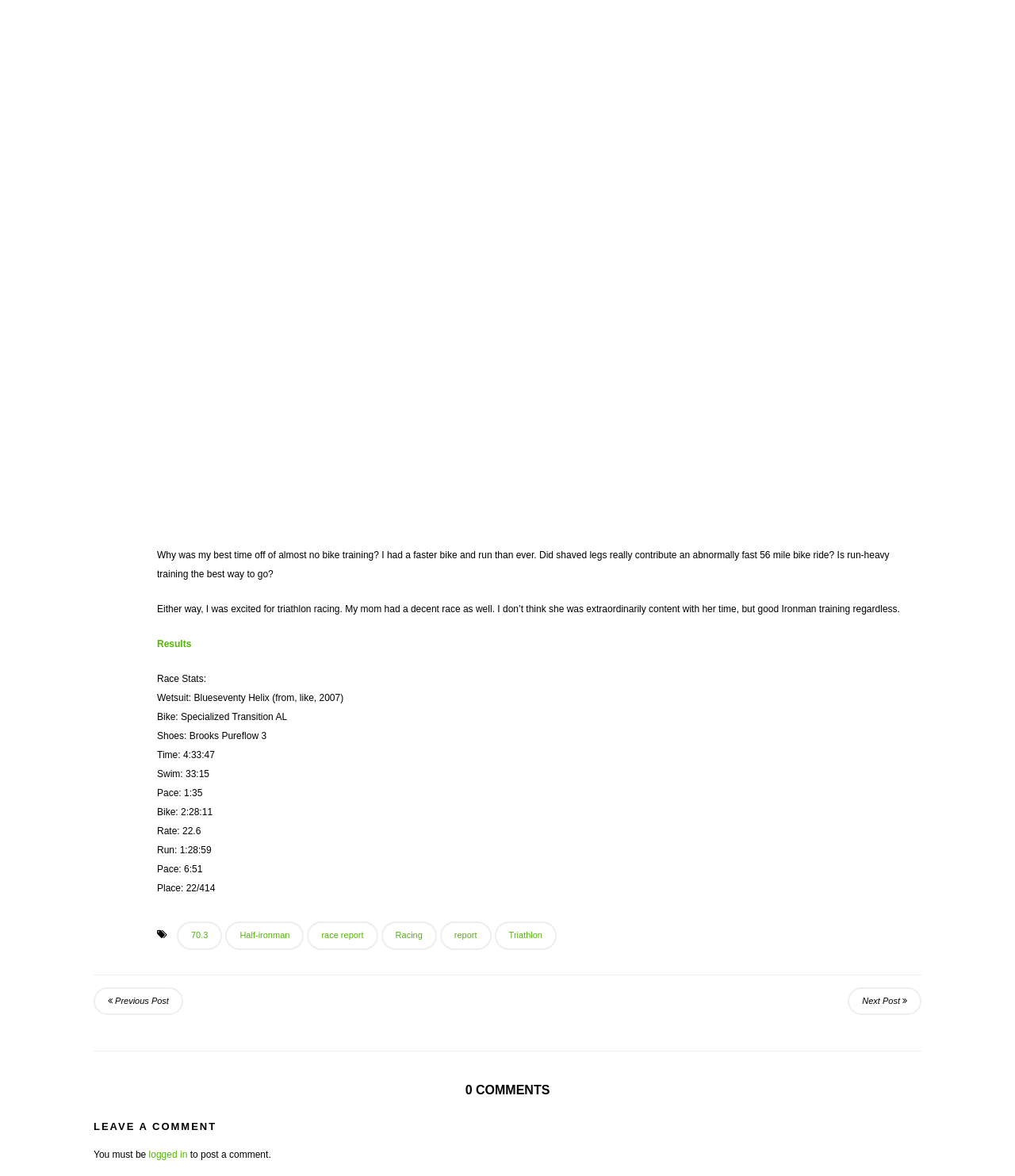Determine the bounding box coordinates for the HTML element mentioned in the following description: "Previous Post". The coordinates should be a list of four floats ranging from 0 to 1, represented as [left, top, right, bottom].

[0.092, 0.839, 0.18, 0.863]